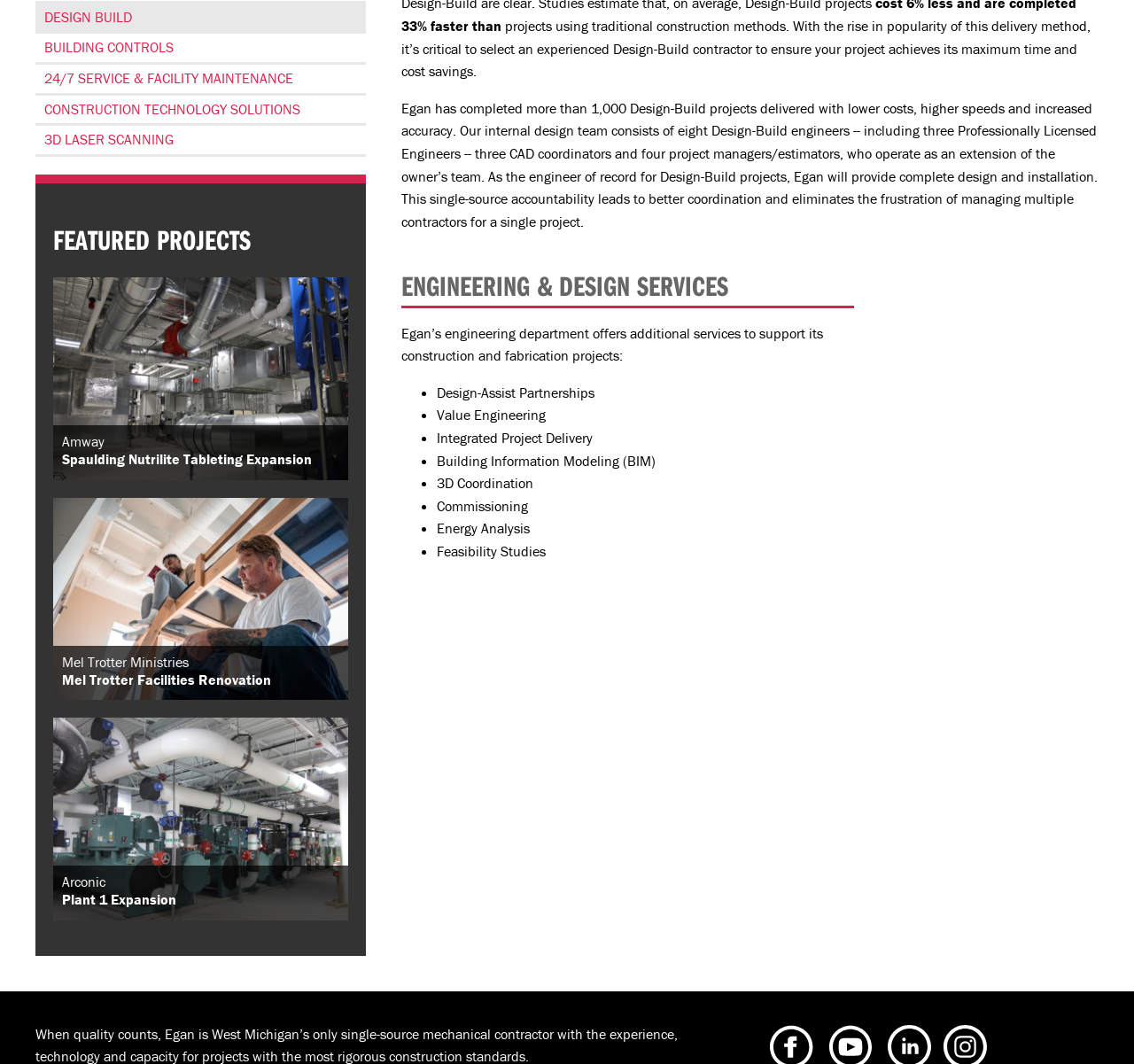Locate the bounding box of the user interface element based on this description: "Arconic Plant 1 Expansion".

[0.047, 0.675, 0.307, 0.865]